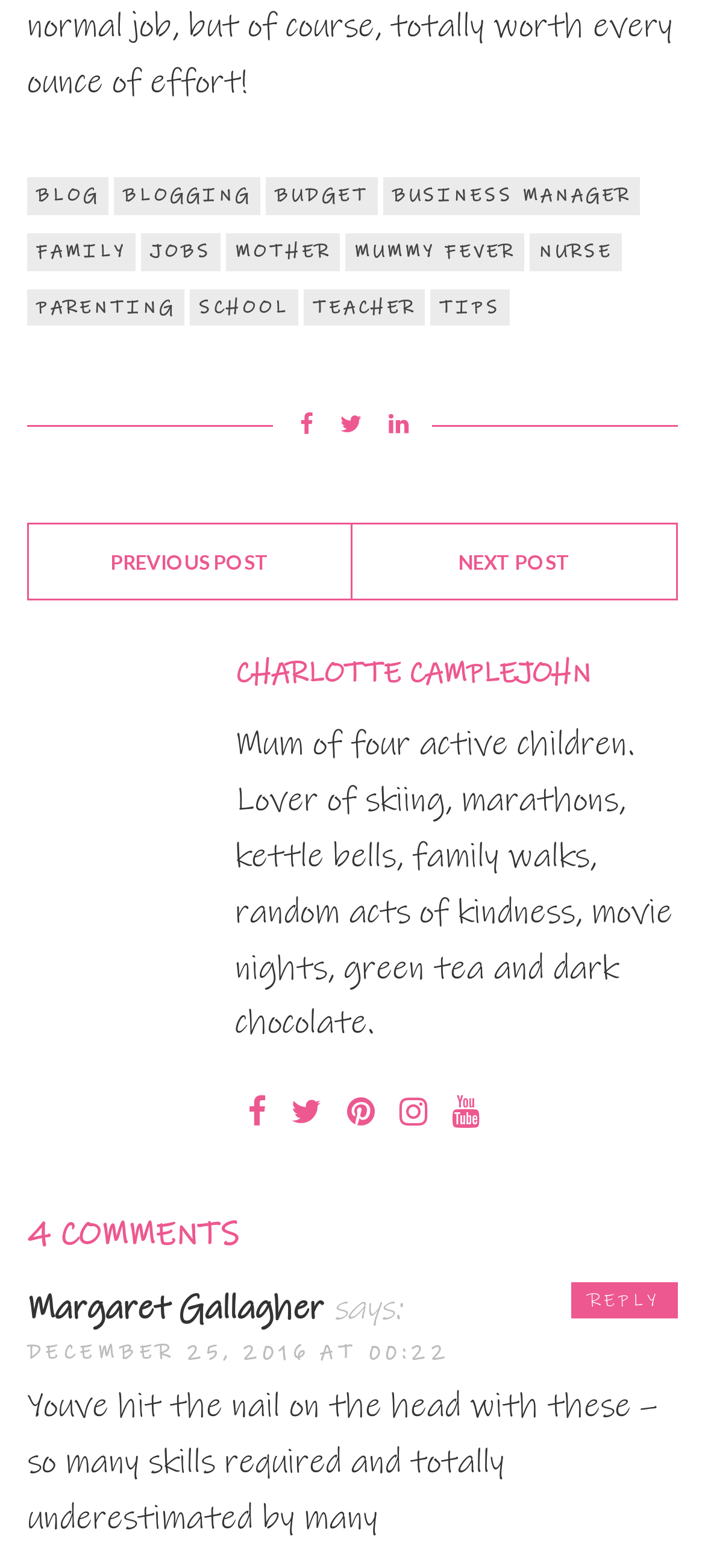Please find the bounding box for the UI component described as follows: "December 25, 2016 at 00:22".

[0.038, 0.855, 0.638, 0.871]